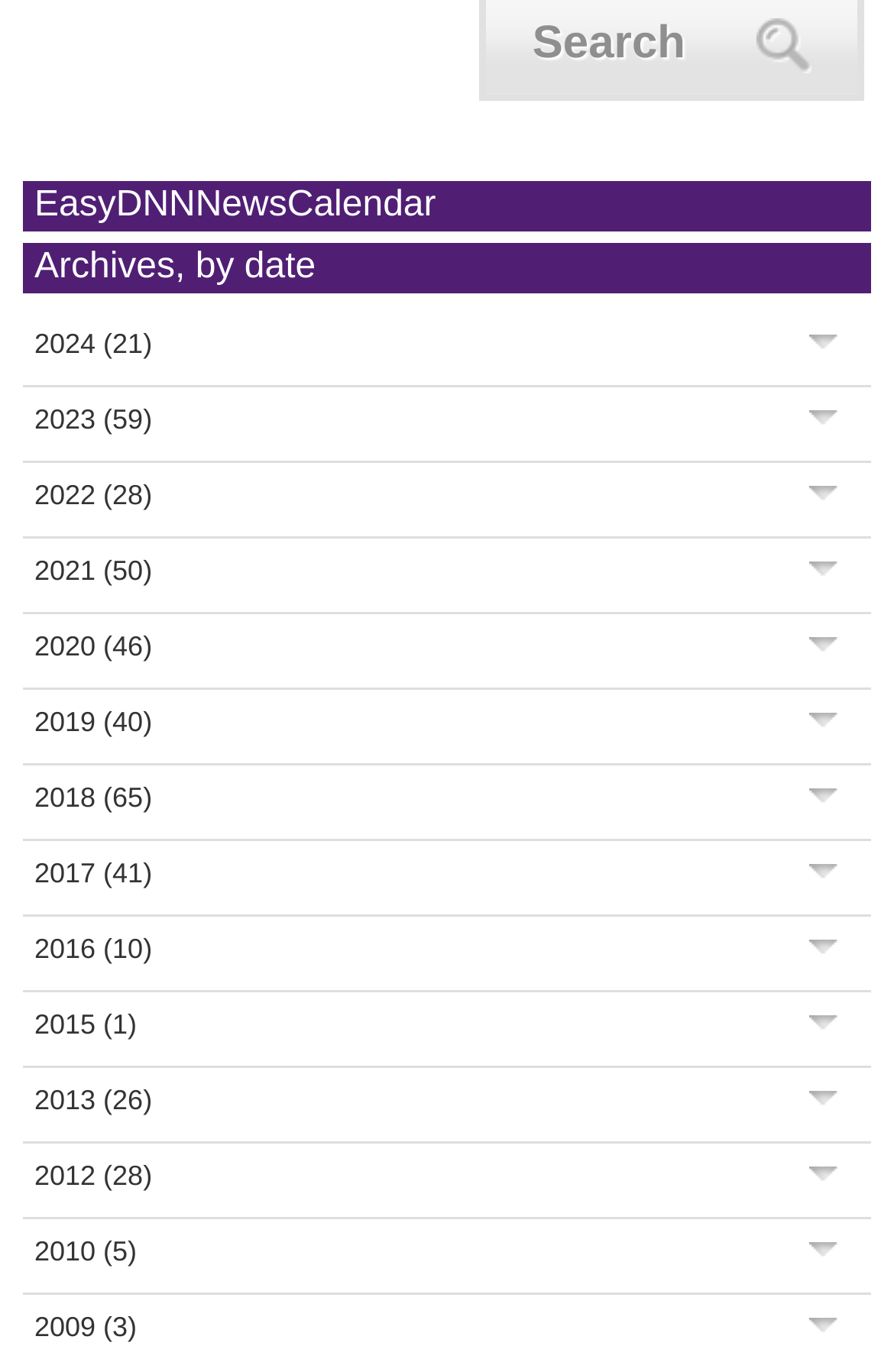Provide a one-word or short-phrase response to the question:
How many items are associated with 2018?

65